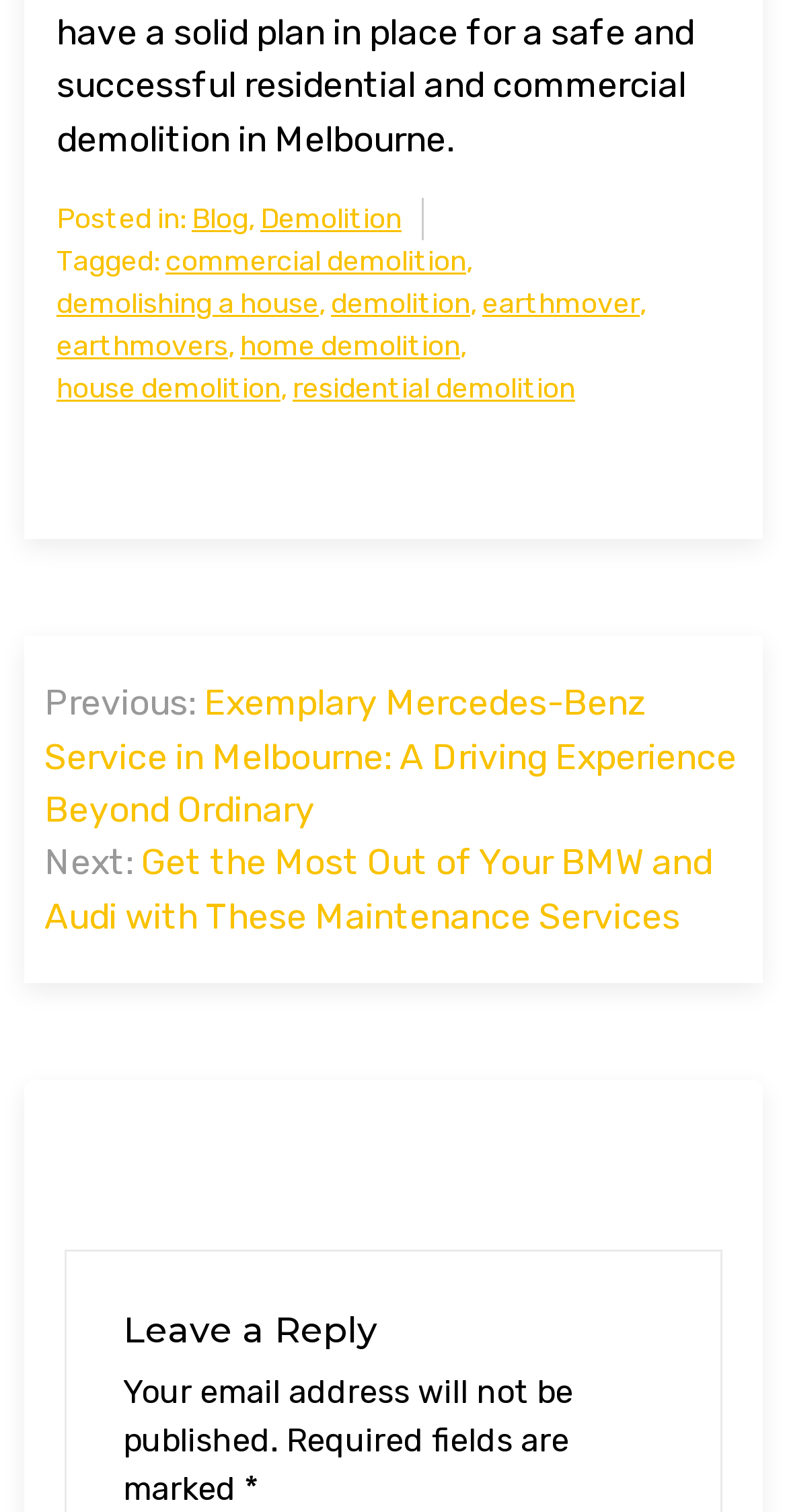Identify the bounding box coordinates of the area you need to click to perform the following instruction: "Click on the 'Blog' link".

[0.244, 0.131, 0.315, 0.159]